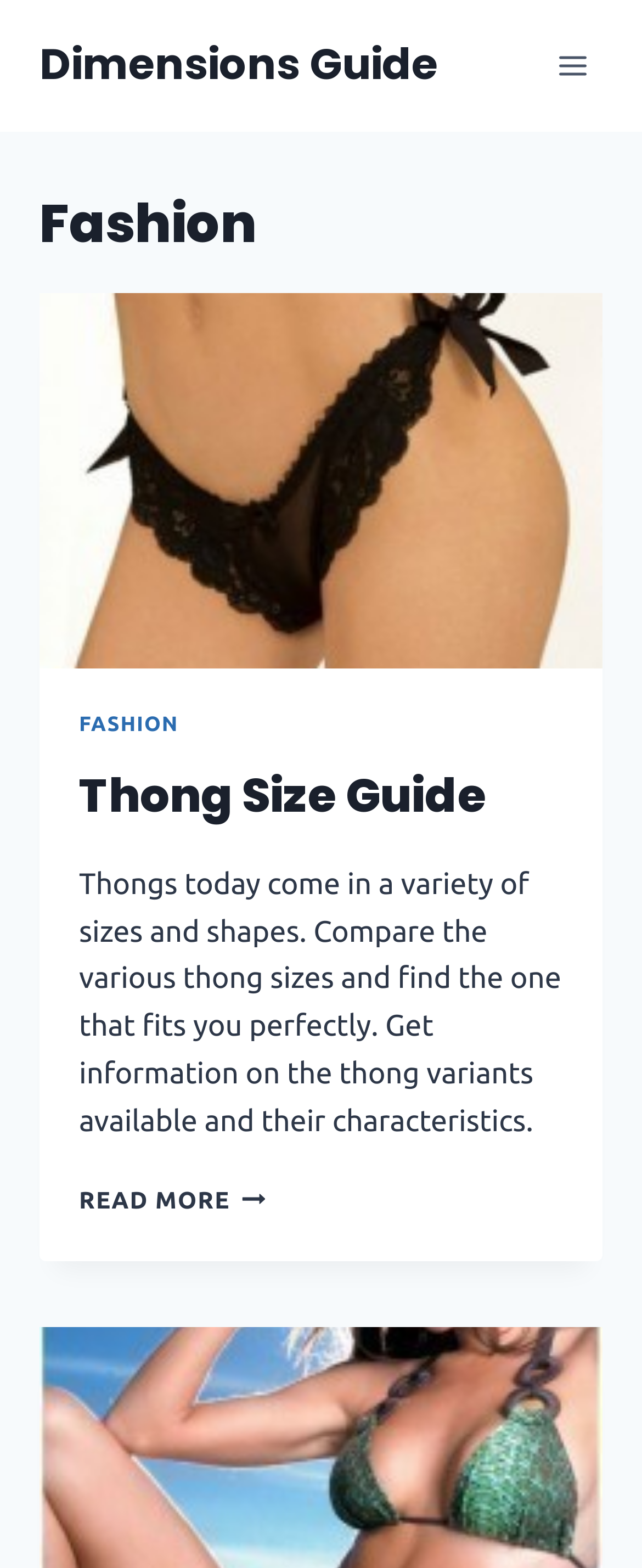Give a detailed account of the webpage, highlighting key information.

The webpage is about fashion archives, specifically focused on page 10 of 10, which is a dimensions guide. At the top left, there is a link to "Dimensions Guide". Next to it, on the top right, is a button to "Open menu". 

Below the top section, there is a header with the title "Fashion". Underneath, there is an article section that takes up most of the page. Within this section, there is a link to "Thong Size Guide" accompanied by an image of the same name, located at the top left of the article section. 

Further down, there is a subheading "Thong Size Guide" with a link to the same guide. Below this, there is a paragraph of text that explains the variety of thong sizes and shapes, and how to find the perfect fit. 

At the bottom of the article section, there is a footer with a link to "READ MORE THONG SIZE GUIDE".